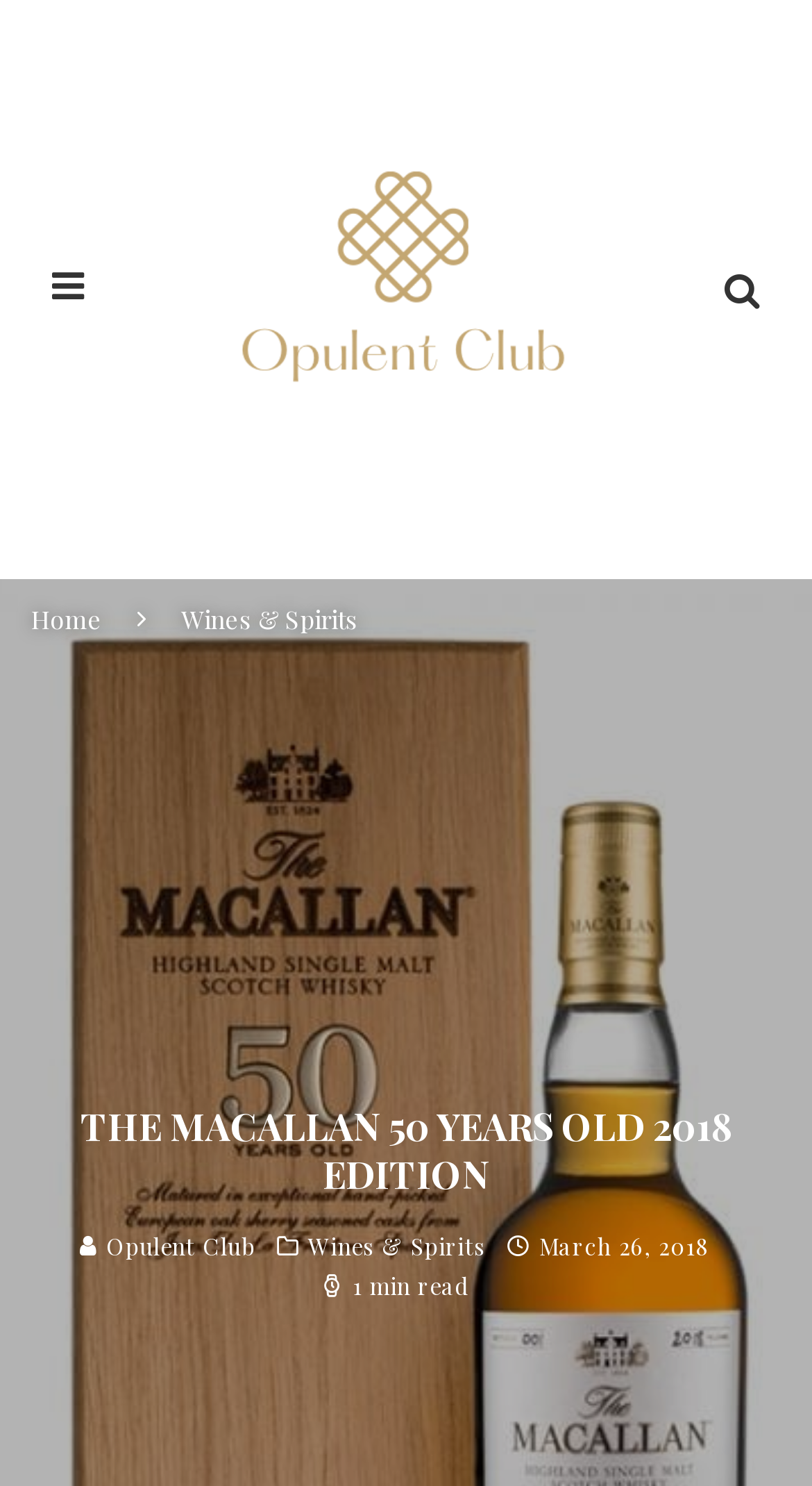Given the element description "Opulent Club" in the screenshot, predict the bounding box coordinates of that UI element.

[0.098, 0.828, 0.314, 0.849]